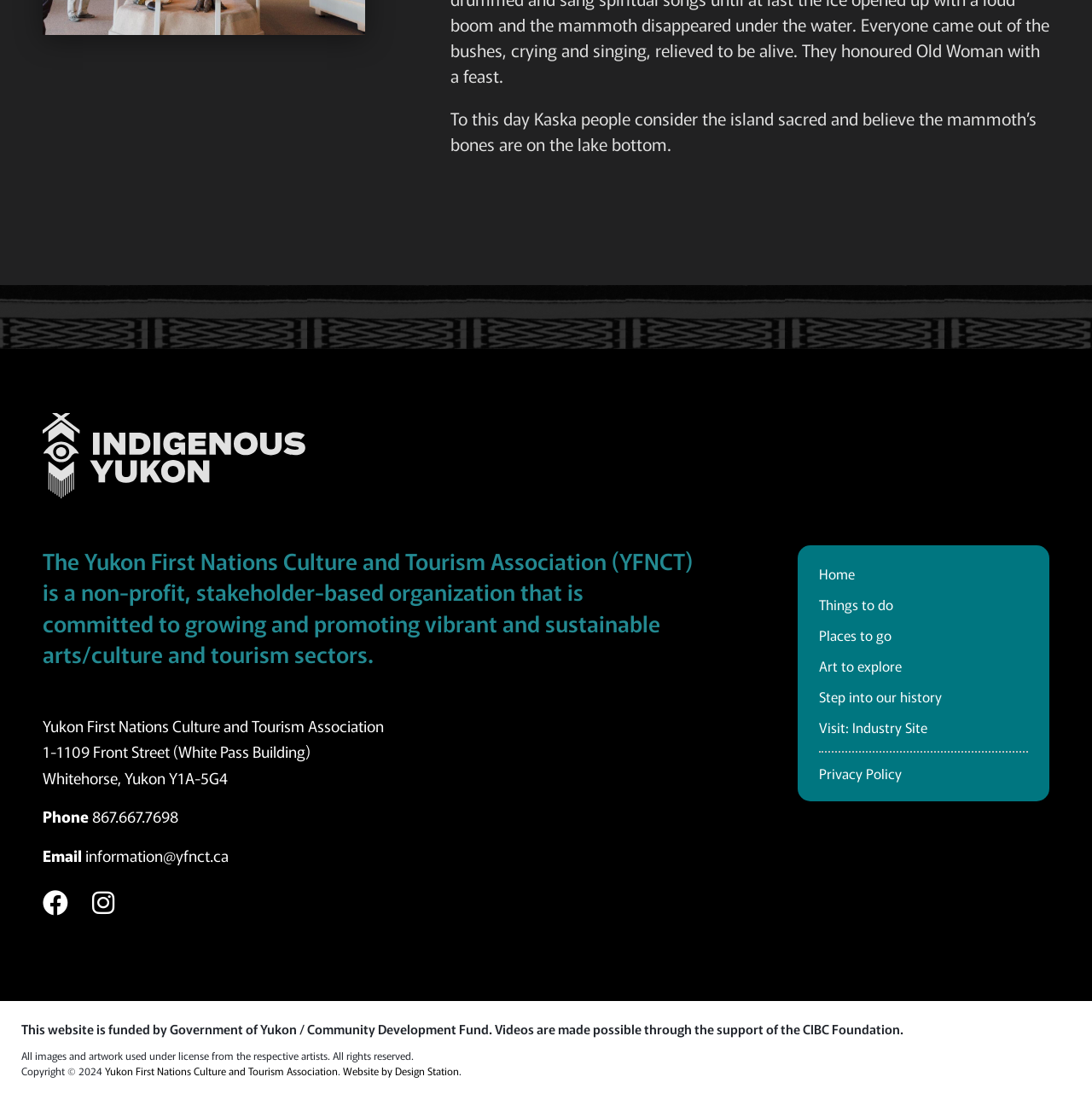Find the bounding box coordinates of the element you need to click on to perform this action: 'Click the 'Home' link'. The coordinates should be represented by four float values between 0 and 1, in the format [left, top, right, bottom].

[0.75, 0.512, 0.783, 0.531]